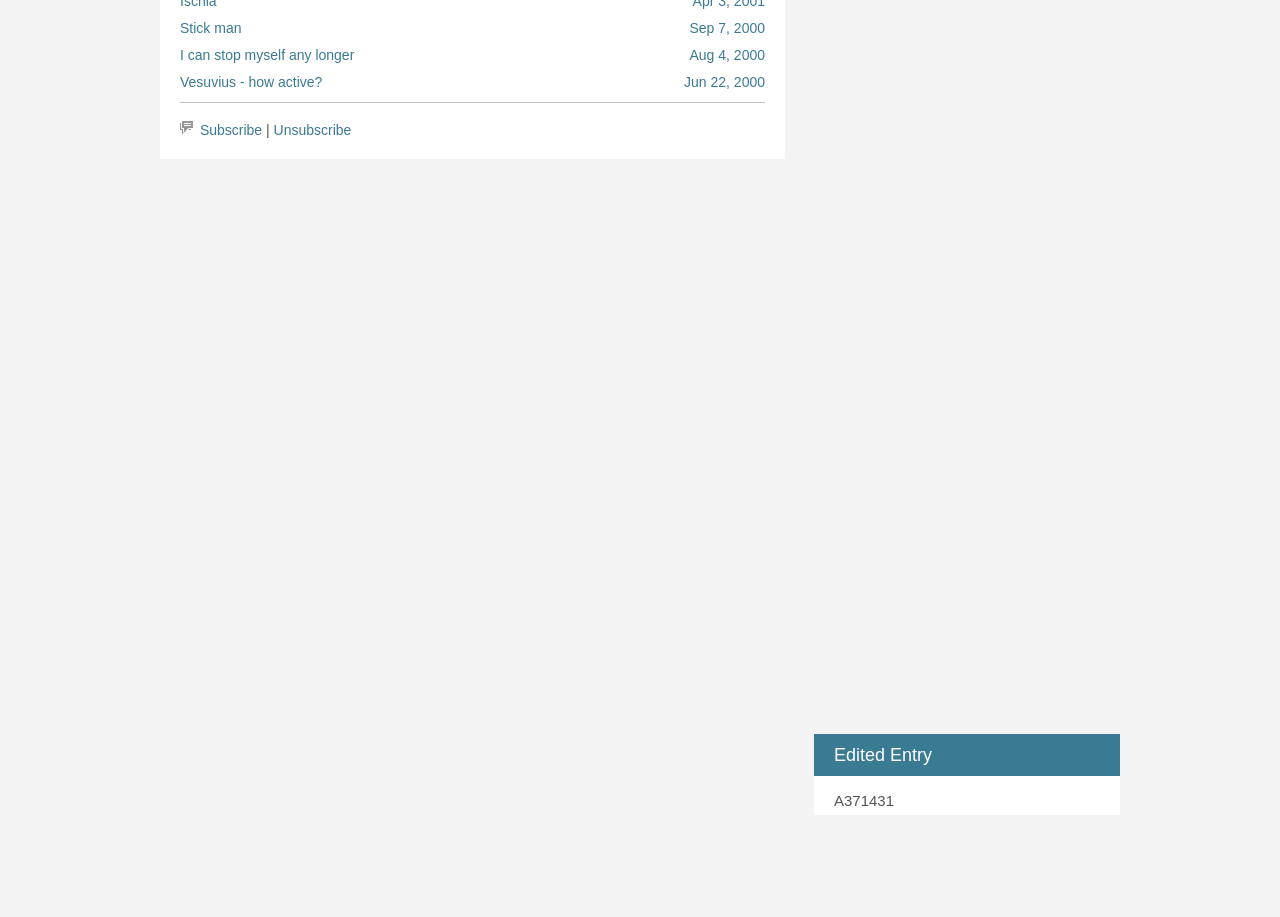Identify the bounding box coordinates of the specific part of the webpage to click to complete this instruction: "View the 'Infinite Improbability Drive' image".

[0.809, 0.357, 0.859, 0.422]